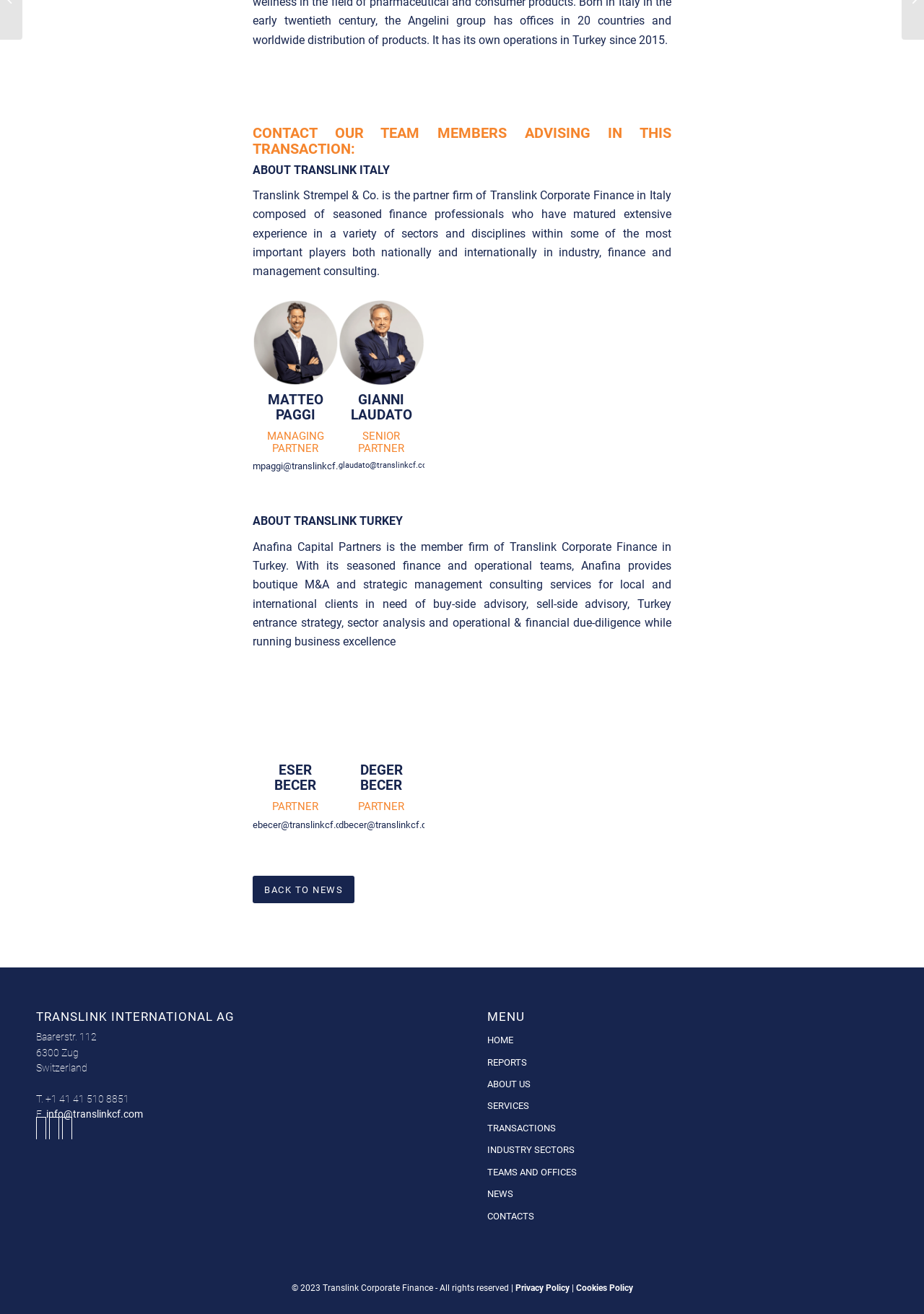From the element description: "INDUSTRY SECTORS", extract the bounding box coordinates of the UI element. The coordinates should be expressed as four float numbers between 0 and 1, in the order [left, top, right, bottom].

[0.528, 0.867, 0.961, 0.884]